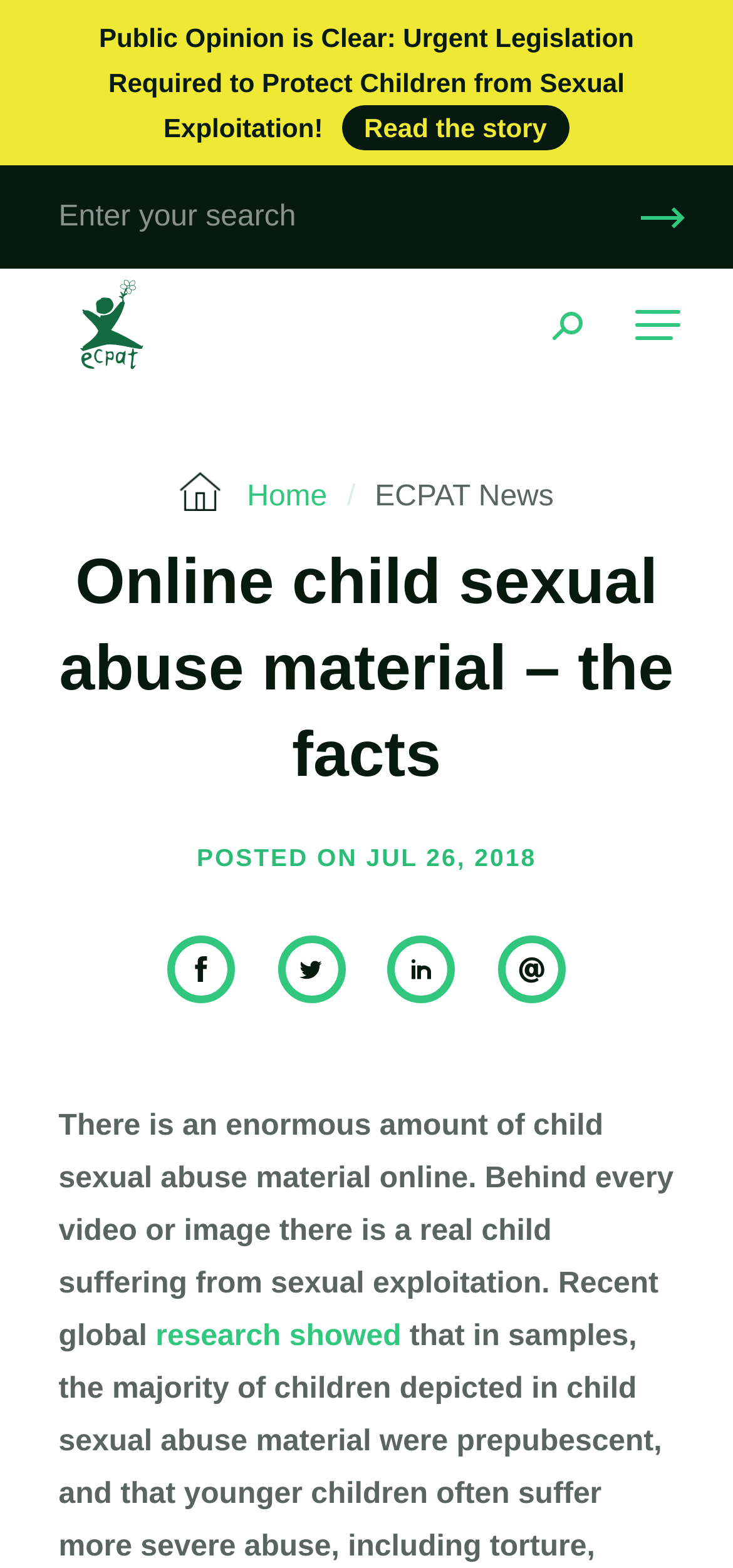Respond to the question below with a single word or phrase:
What is the date of the article posted on the webpage?

JUL 26, 2018